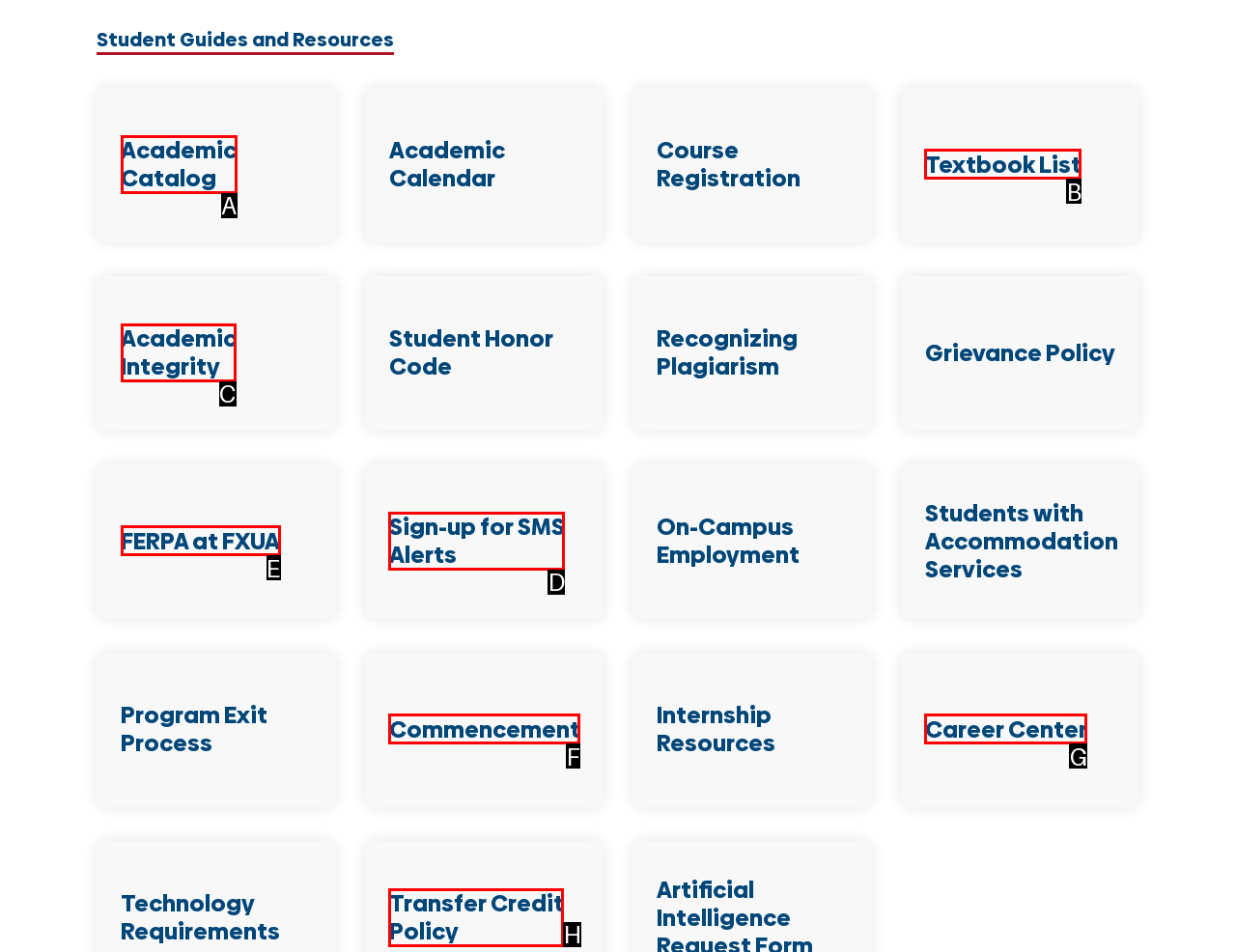Determine which option you need to click to execute the following task: Learn about Academic Integrity. Provide your answer as a single letter.

C